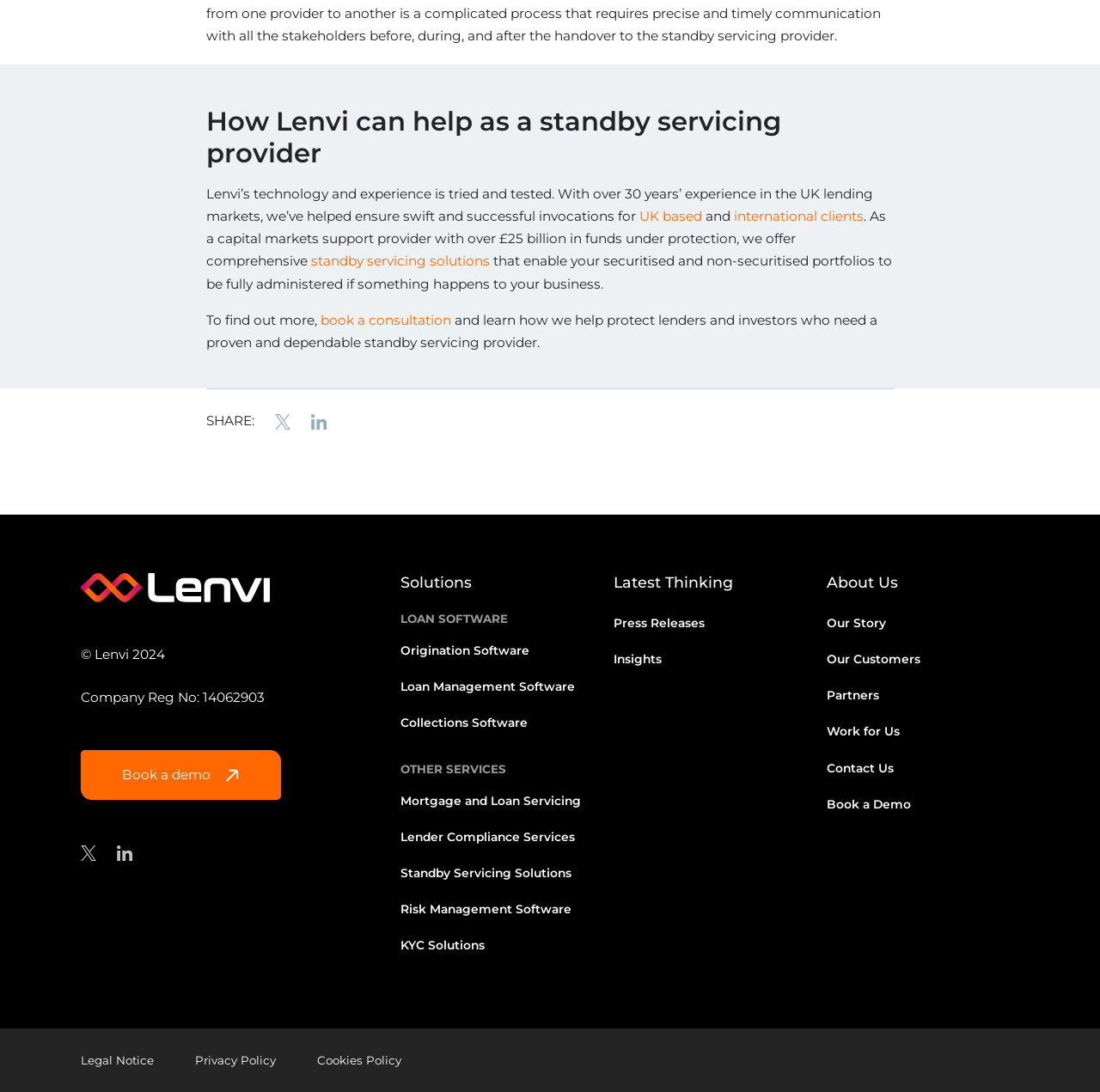Locate the bounding box of the UI element described in the following text: "standby servicing solutions".

[0.28, 0.232, 0.445, 0.247]